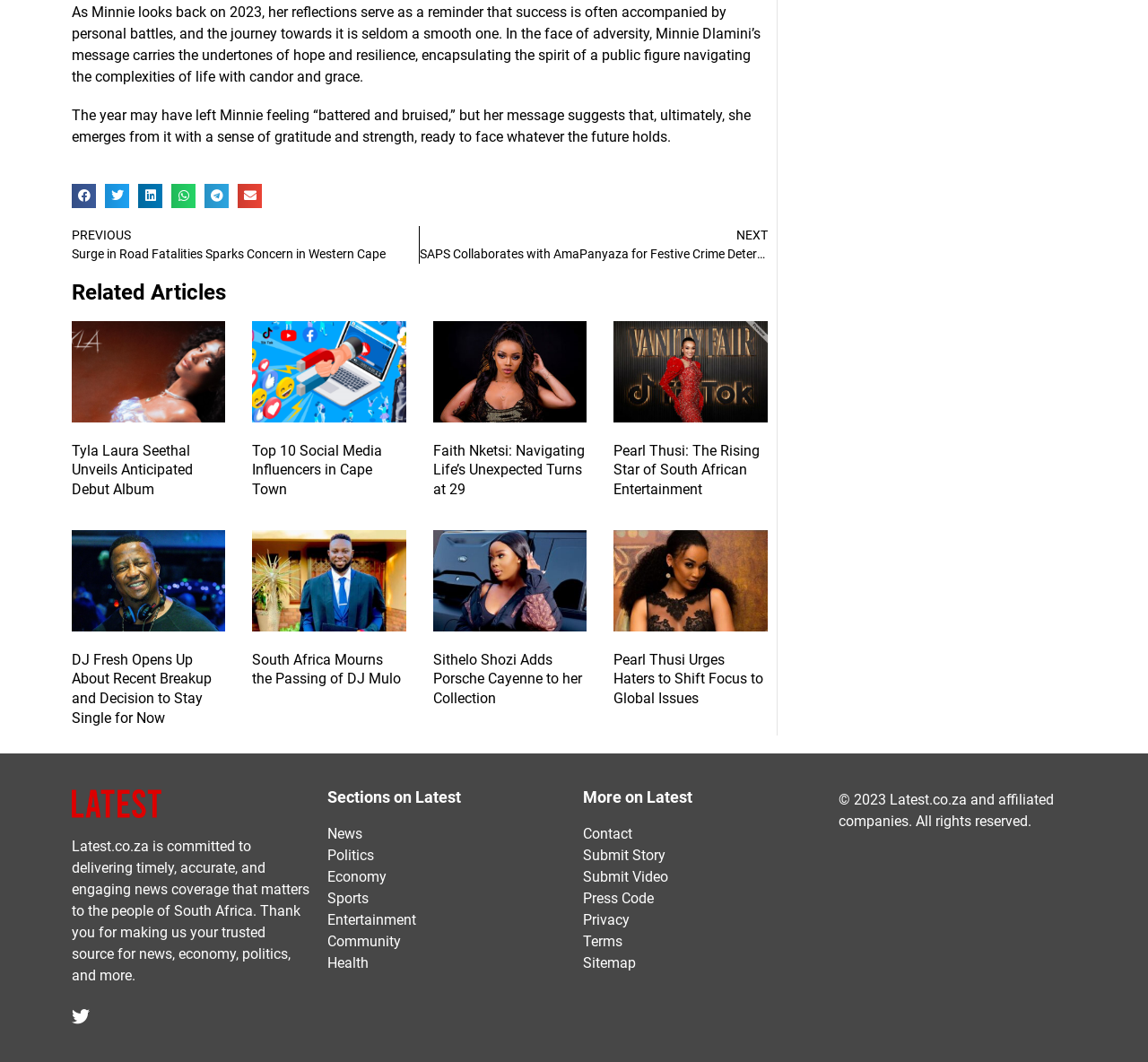Provide the bounding box coordinates of the HTML element this sentence describes: "Terms". The bounding box coordinates consist of four float numbers between 0 and 1, i.e., [left, top, right, bottom].

[0.508, 0.877, 0.715, 0.897]